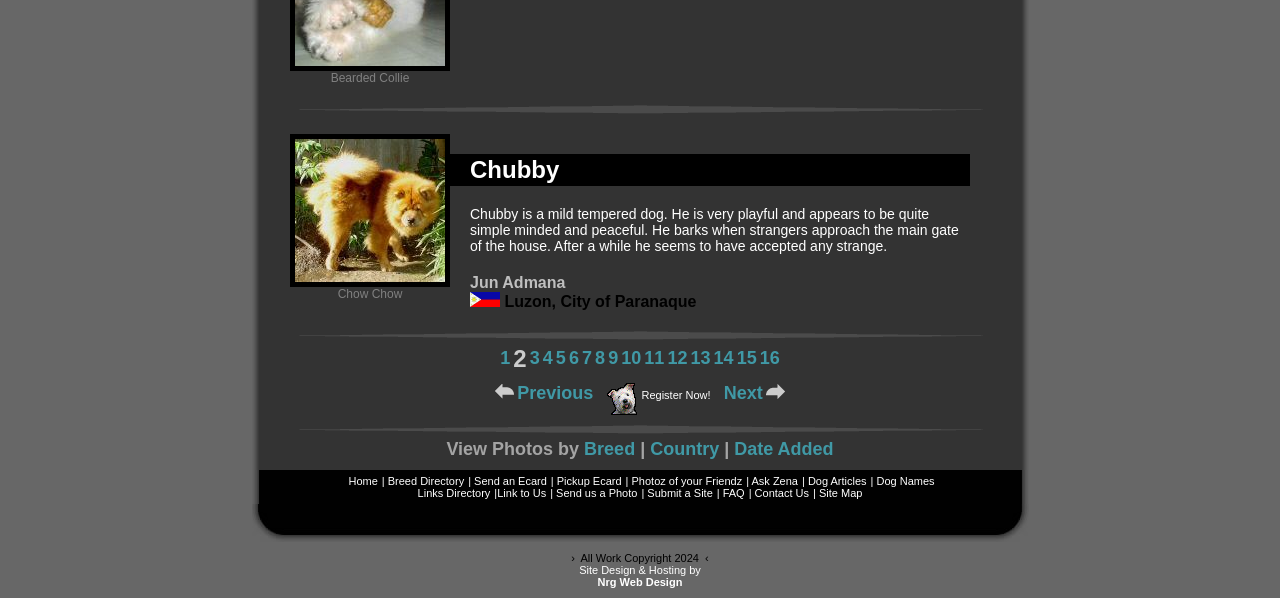Analyze the image and give a detailed response to the question:
What is the location of the dog Chubby?

The webpage mentions 'Luzon, City of Paranaque' as the location of Chubby, which is likely a city in the Philippines.